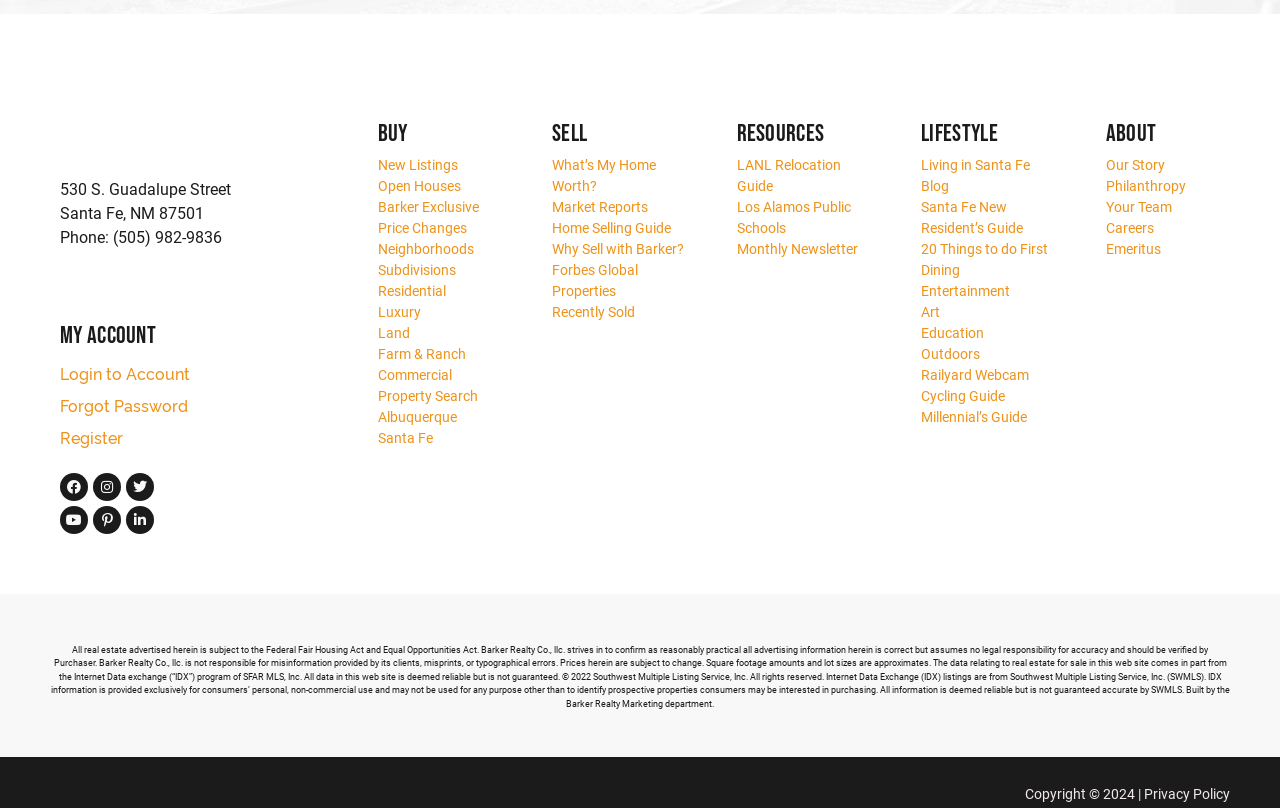Please identify the coordinates of the bounding box that should be clicked to fulfill this instruction: "Learn about living in Santa Fe".

[0.72, 0.194, 0.805, 0.24]